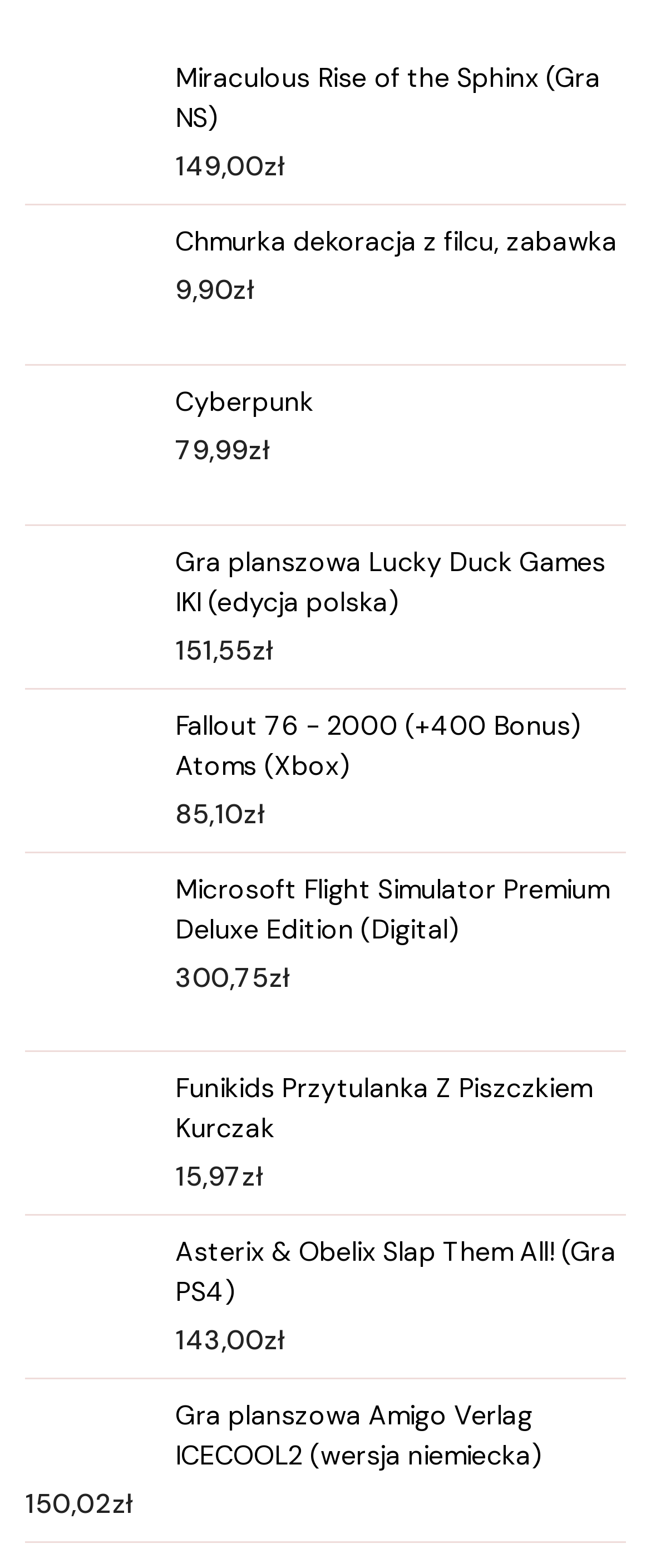Kindly determine the bounding box coordinates for the clickable area to achieve the given instruction: "View details of Chmurka dekoracja z filcu, zabawka".

[0.038, 0.142, 0.962, 0.167]